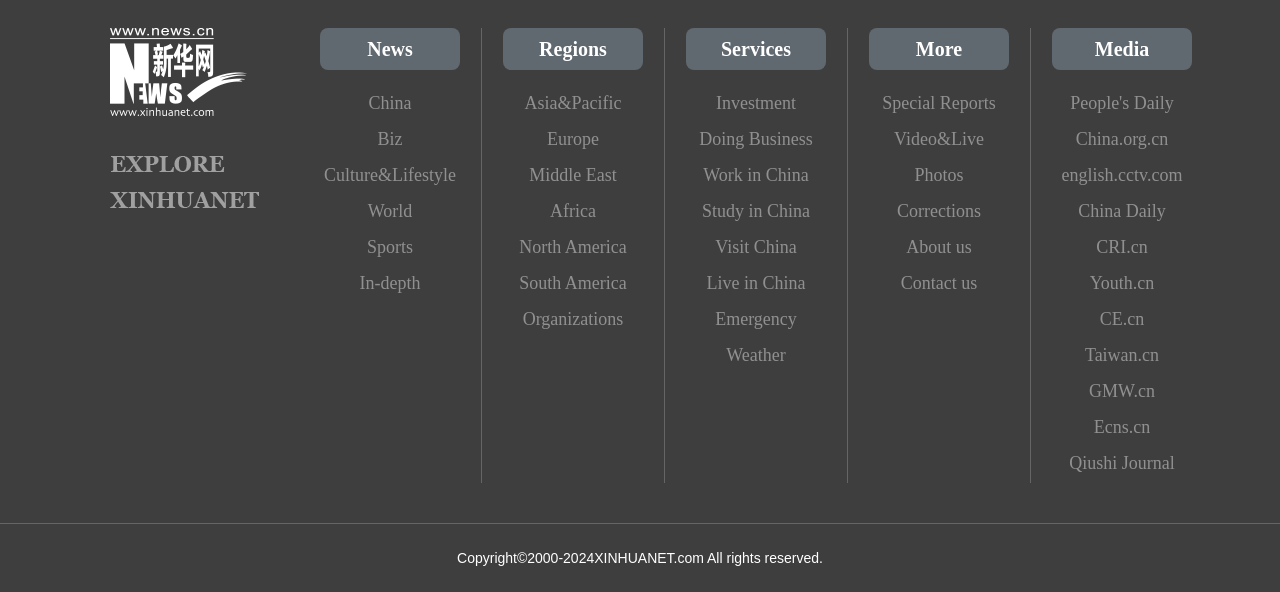What is the name of the media organization?
Answer the question in as much detail as possible.

The name of the media organization can be determined by looking at the links under the 'Media' category. The first link is 'People's Daily', which suggests that it is a media organization associated with the website.